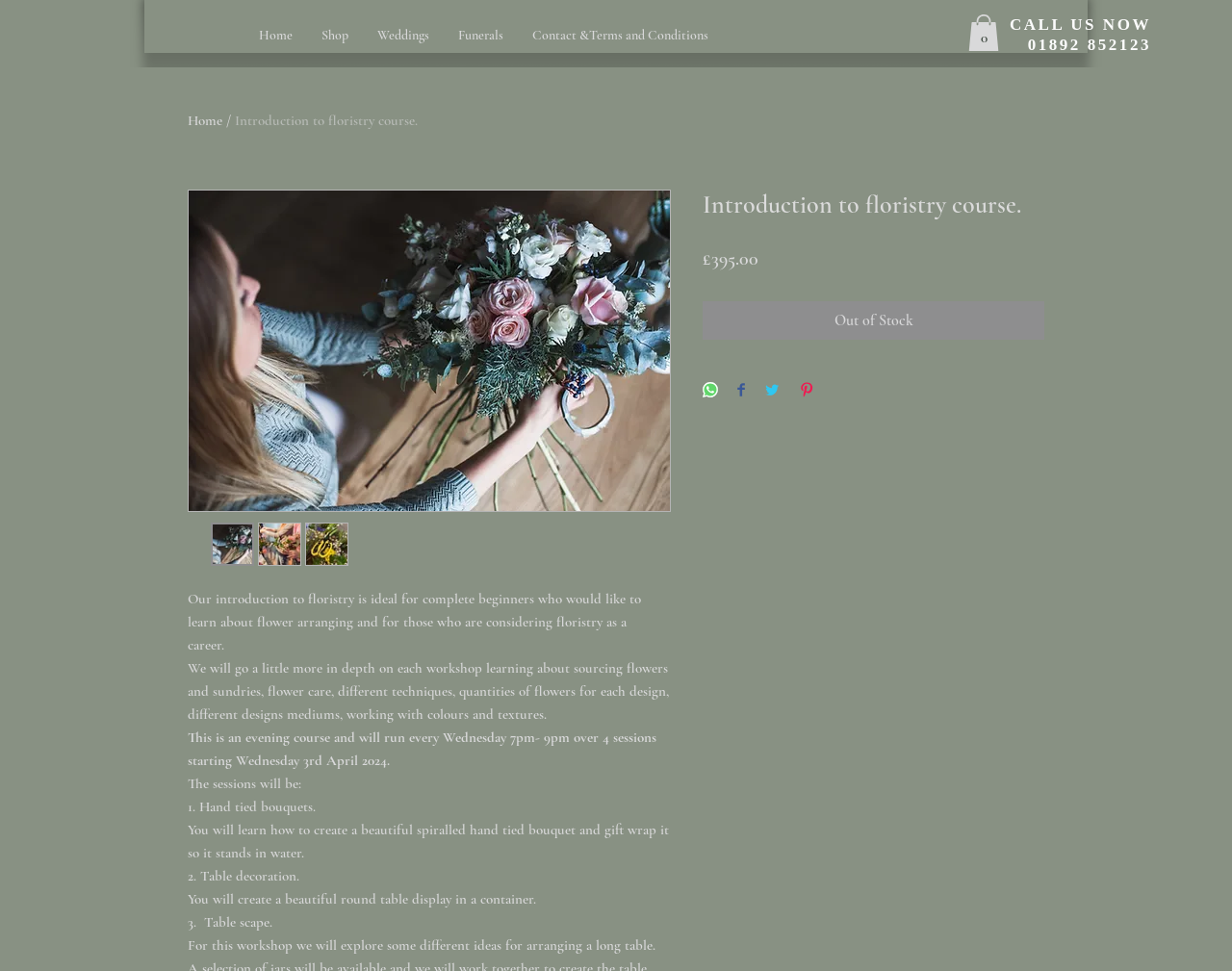Using the given description, provide the bounding box coordinates formatted as (top-left x, top-left y, bottom-right x, bottom-right y), with all values being floating point numbers between 0 and 1. Description: 0

[0.786, 0.015, 0.811, 0.053]